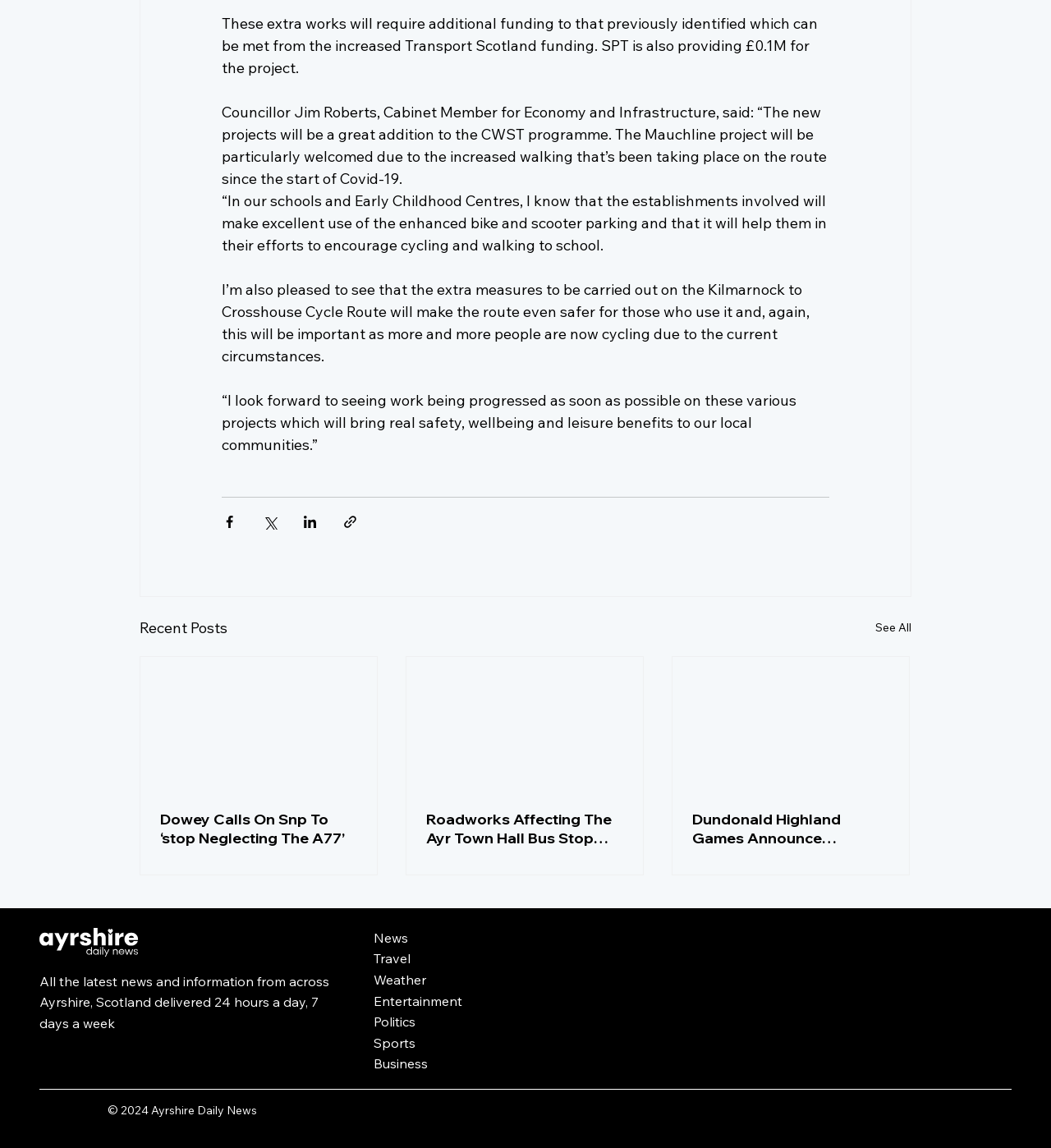What is the copyright year of the Ayrshire Daily News?
Using the information from the image, give a concise answer in one word or a short phrase.

2024